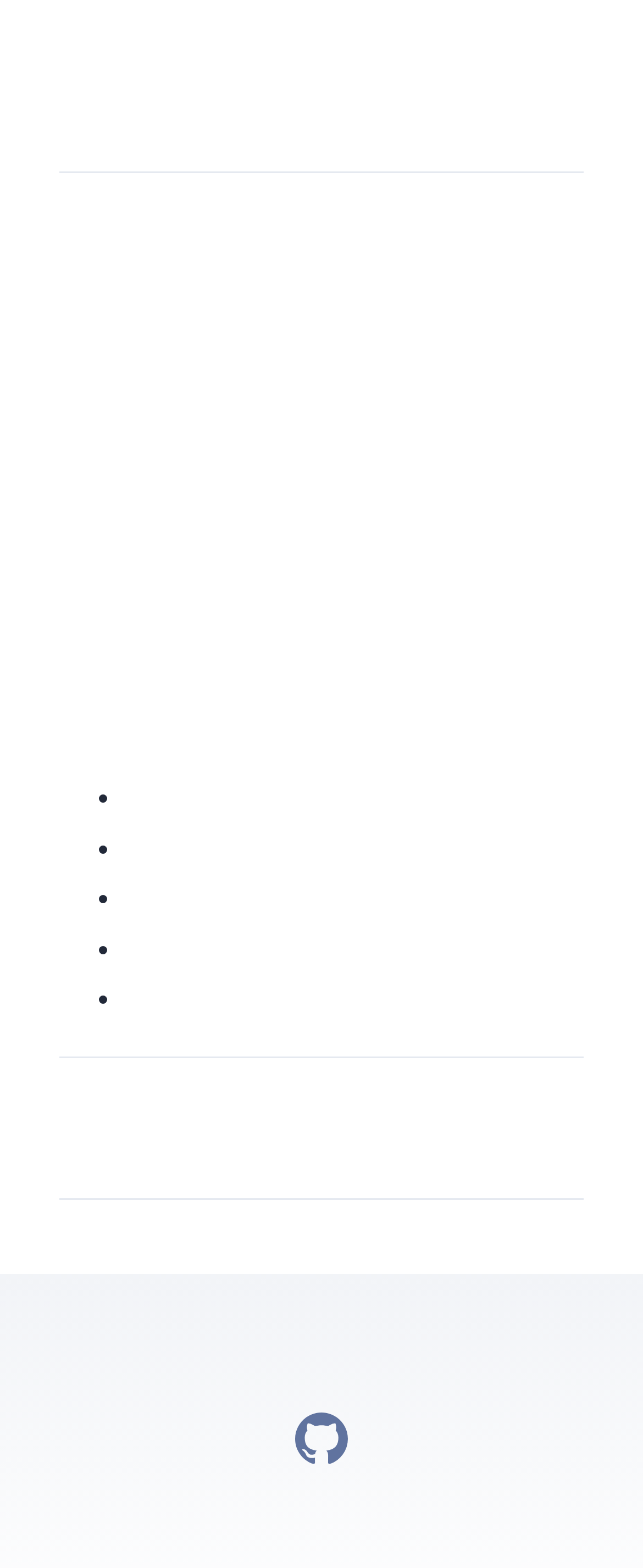What is the main category of the webpage?
Refer to the image and give a detailed answer to the question.

The main category of the webpage is 'Funding & Support' as indicated by the heading element at the top of the page with a bounding box of [0.092, 0.032, 0.656, 0.052].